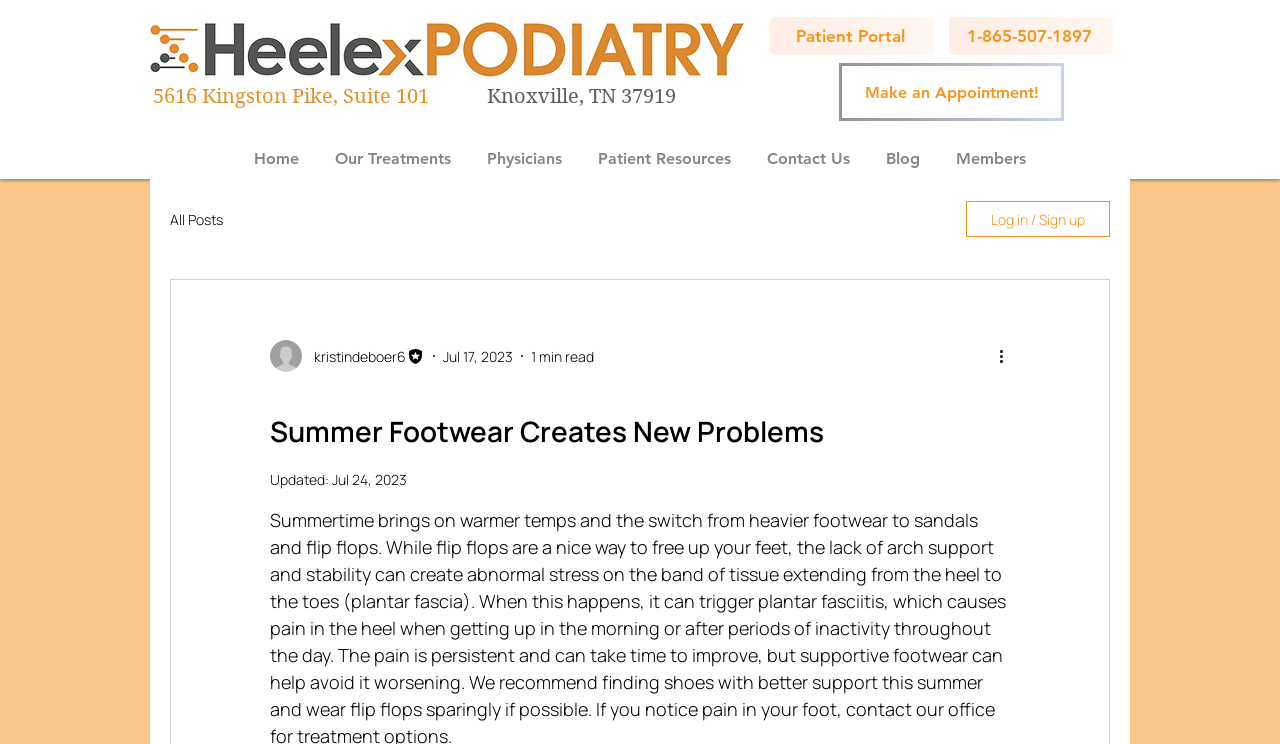What is the phone number to make an appointment?
Please look at the screenshot and answer in one word or a short phrase.

1-865-999-5898